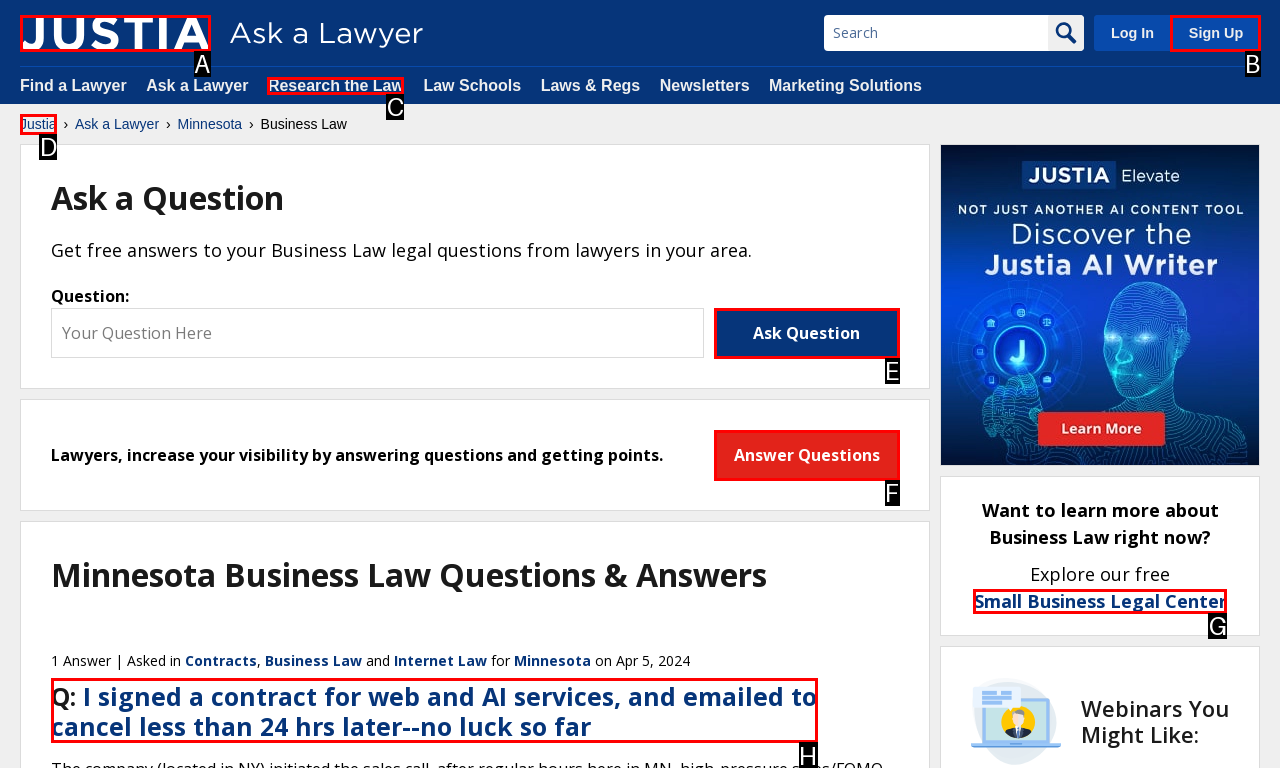Which HTML element matches the description: title="Justia"?
Reply with the letter of the correct choice.

A